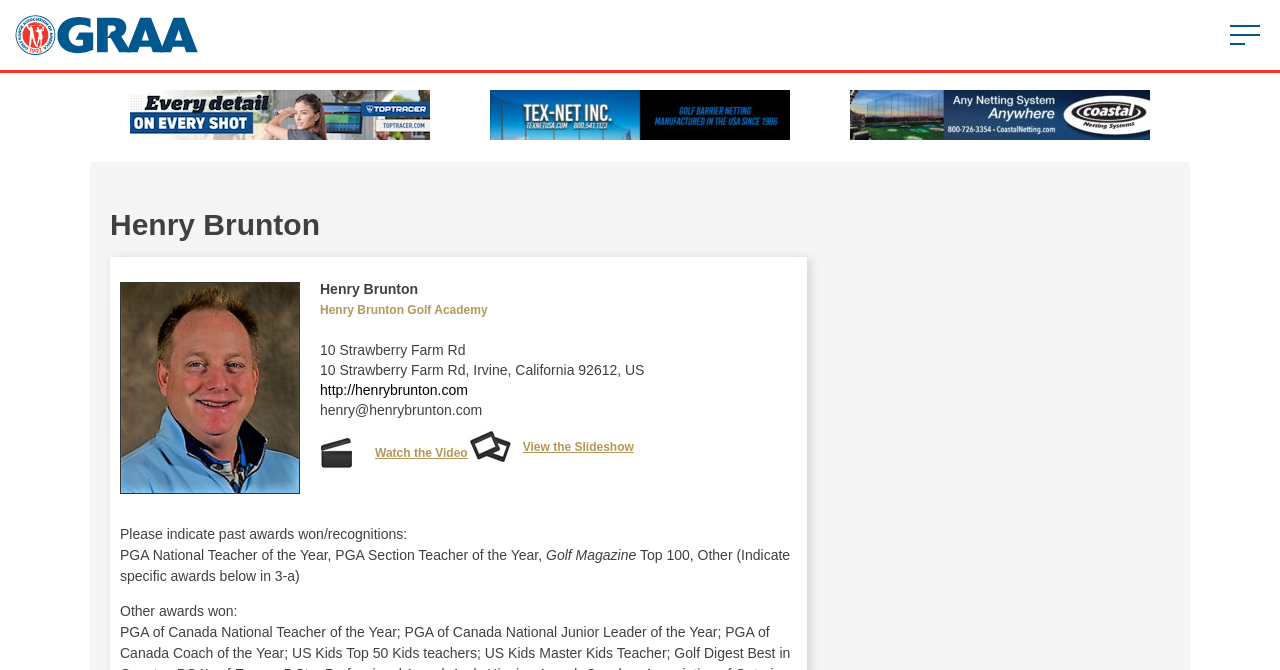What is the name of the golf academy?
Look at the image and answer the question with a single word or phrase.

Henry Brunton Golf Academy